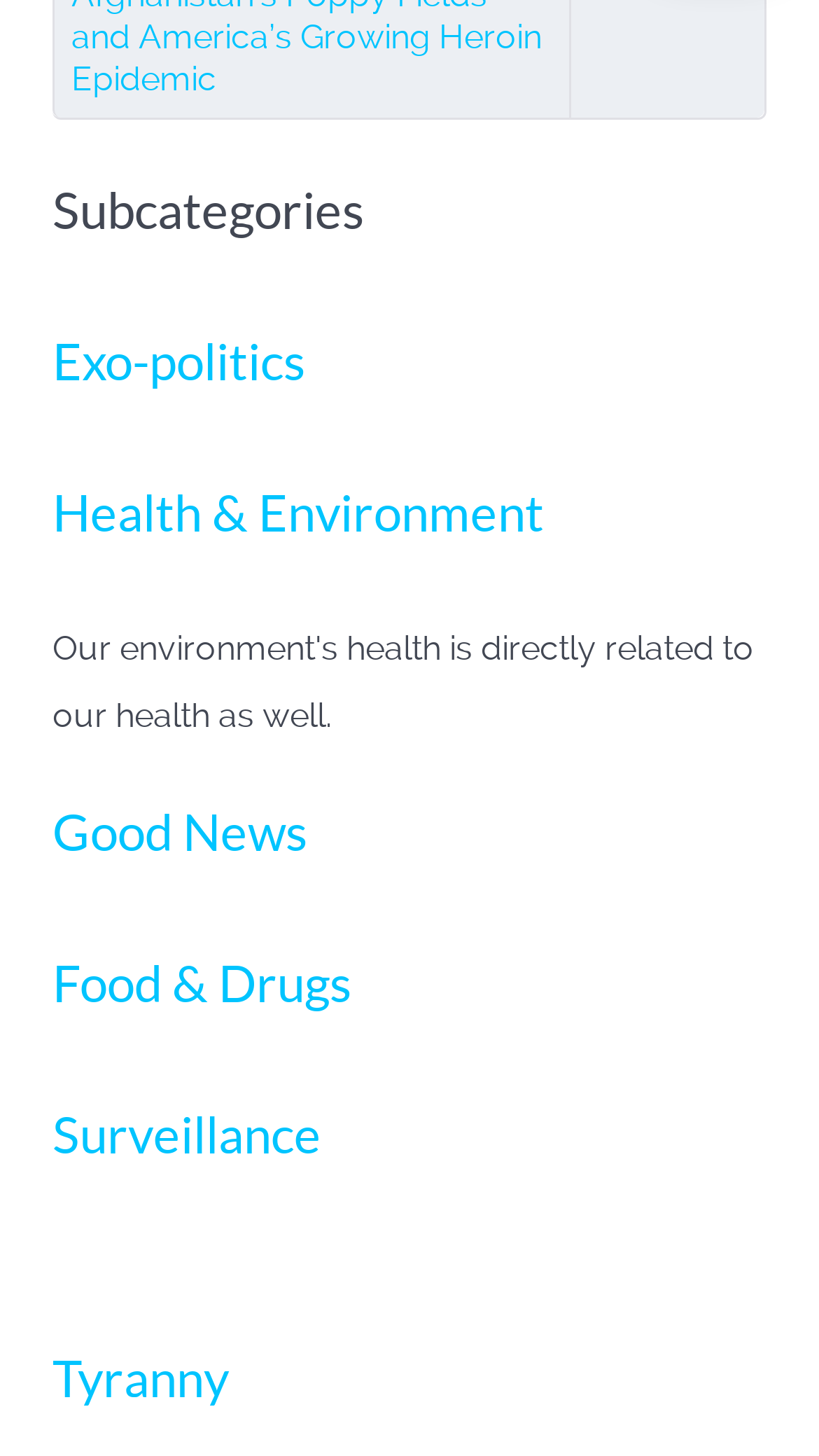Based on the image, please elaborate on the answer to the following question:
How many links are there under the 'Good News' category?

Under the 'Good News' category, there is a link with the same text 'Good News'. There is only one link under this category.